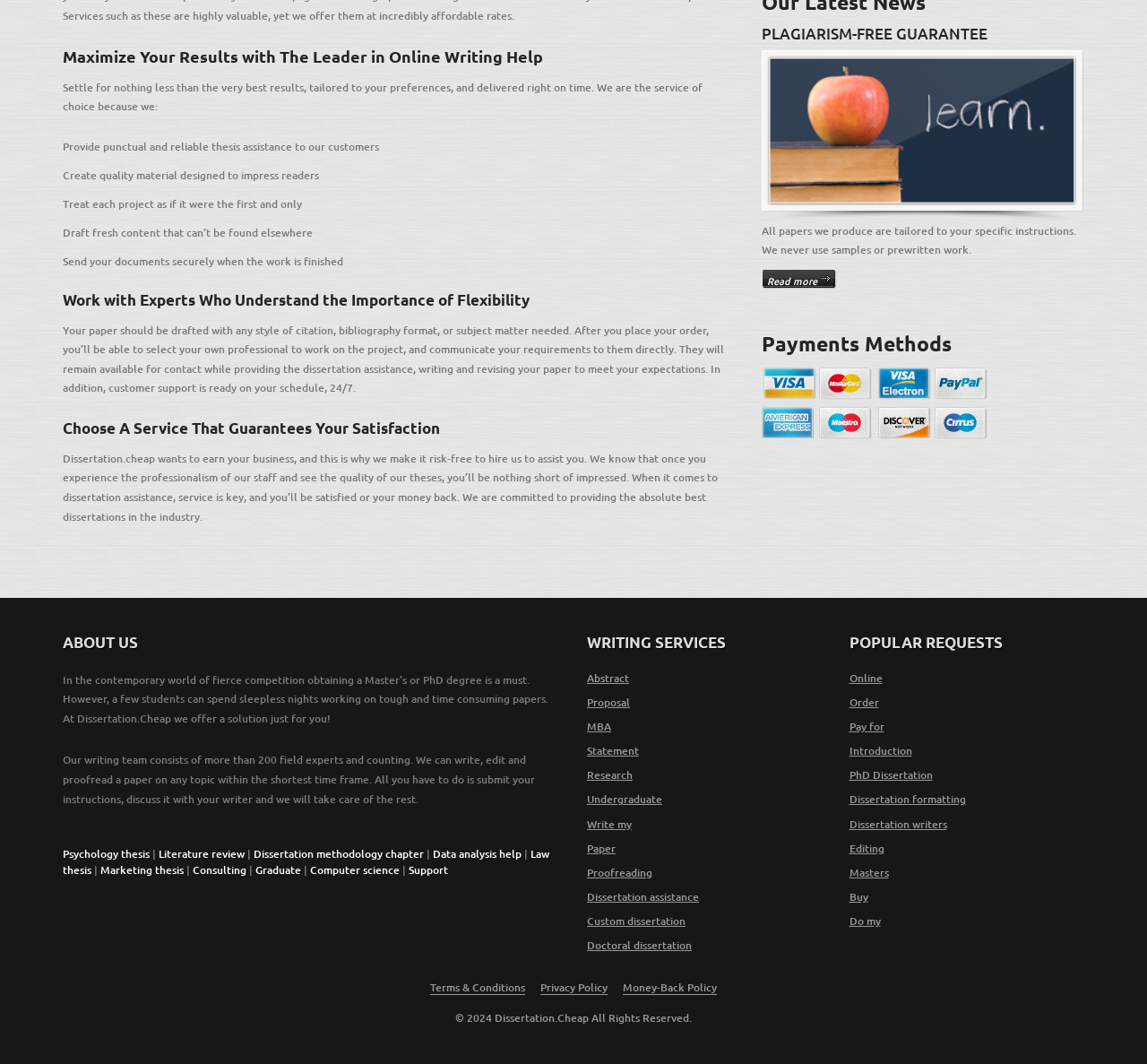Bounding box coordinates are given in the format (top-left x, top-left y, bottom-right x, bottom-right y). All values should be floating point numbers between 0 and 1. Provide the bounding box coordinate for the UI element described as: https://twitter.com/ElizabethHzone

None